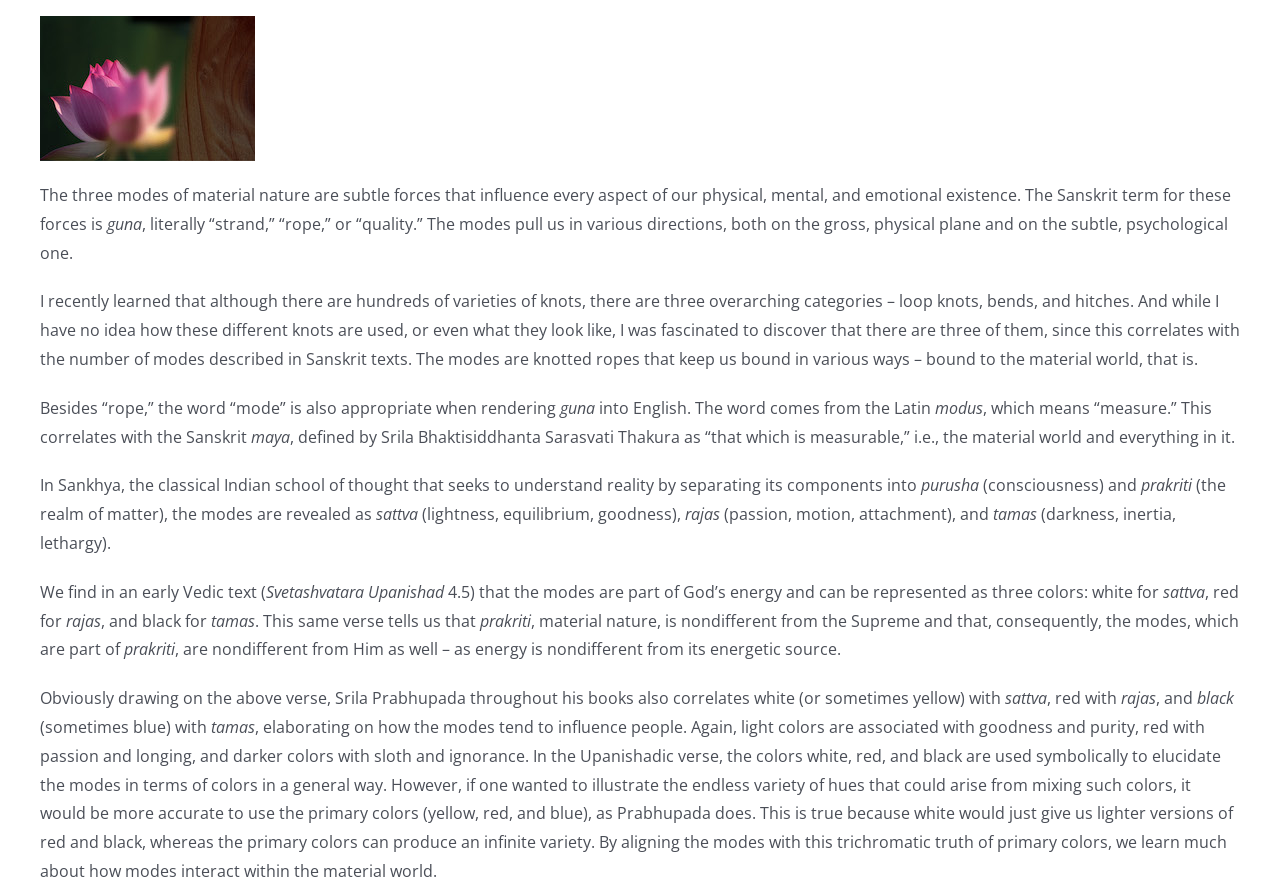Using the provided description Go to Top, find the bounding box coordinates for the UI element. Provide the coordinates in (top-left x, top-left y, bottom-right x, bottom-right y) format, ensuring all values are between 0 and 1.

[0.904, 0.69, 0.941, 0.73]